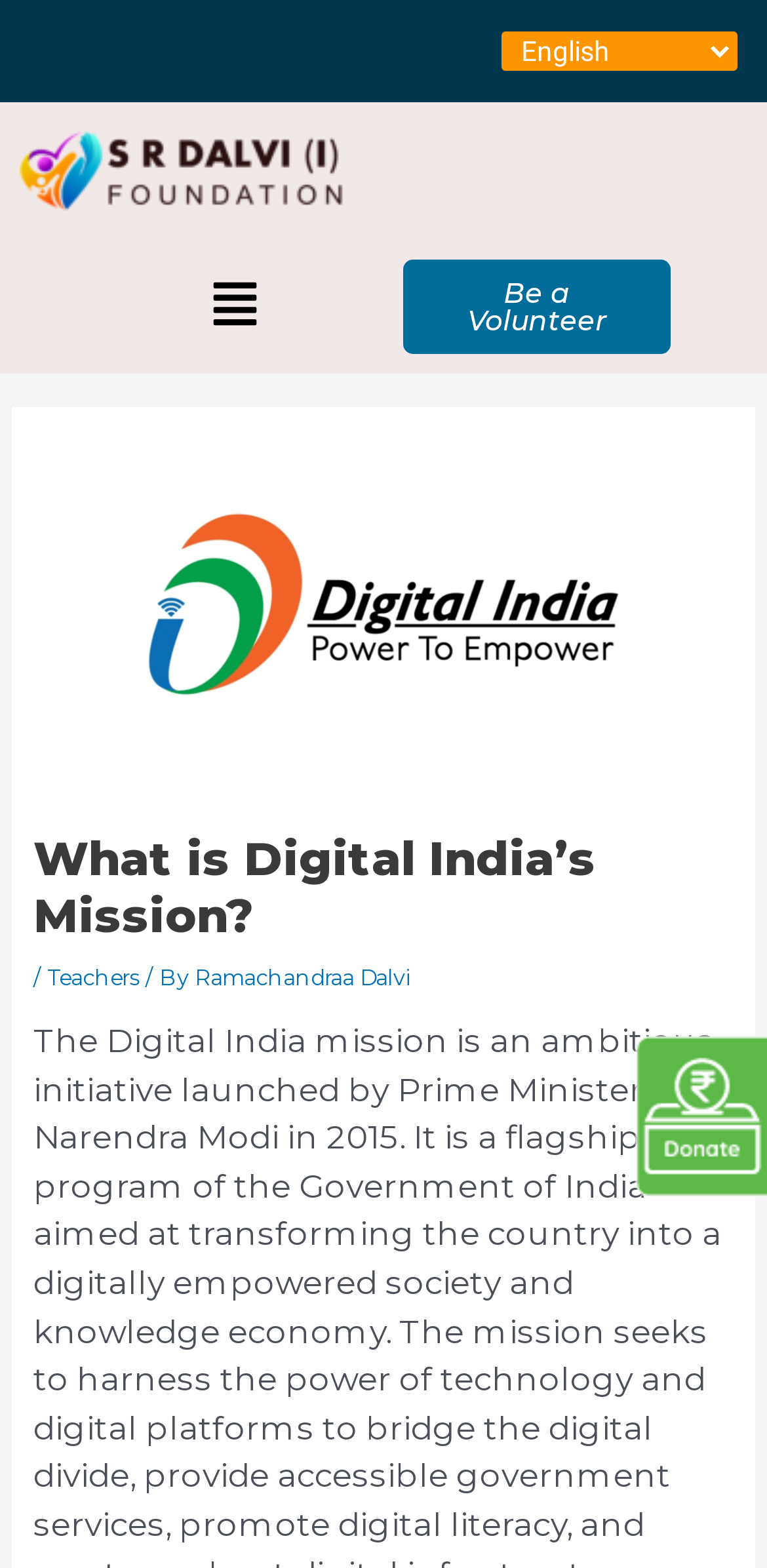Based on the element description "Ramachandraa Dalvi", predict the bounding box coordinates of the UI element.

[0.236, 0.58, 0.498, 0.595]